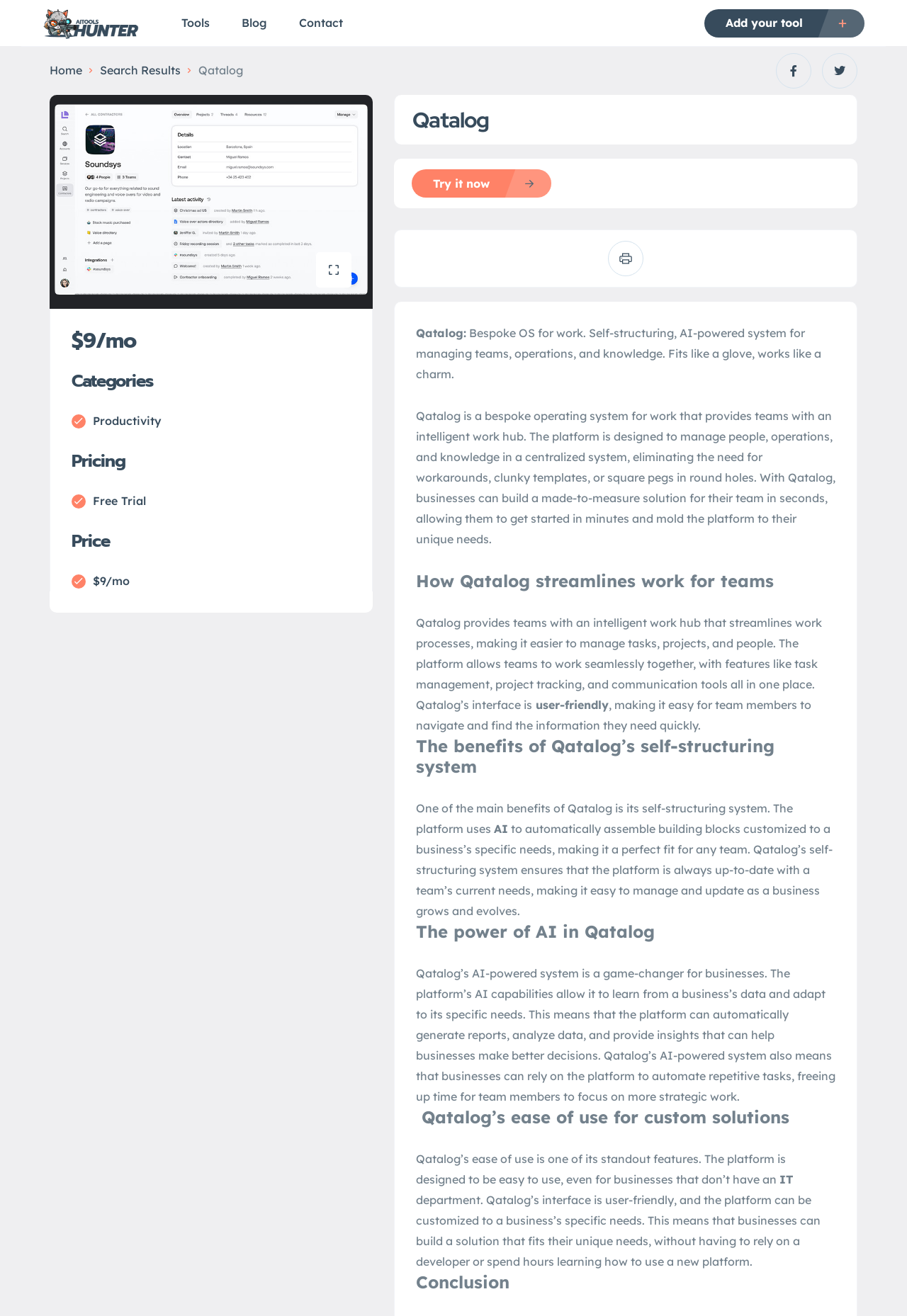Please find the bounding box coordinates for the clickable element needed to perform this instruction: "Search for something".

[0.11, 0.046, 0.199, 0.061]